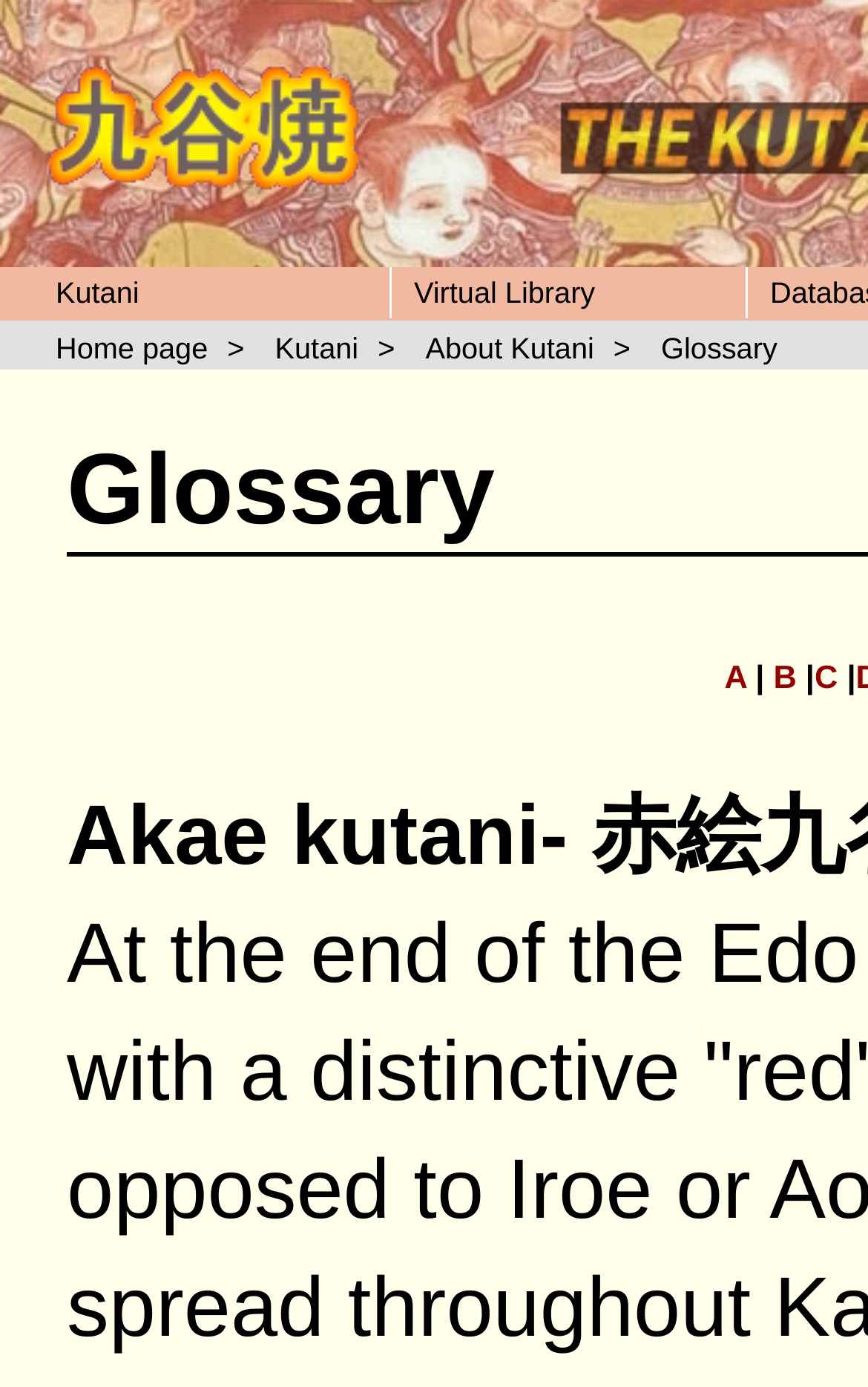Please locate the bounding box coordinates of the region I need to click to follow this instruction: "view glossary".

[0.736, 0.239, 0.908, 0.263]